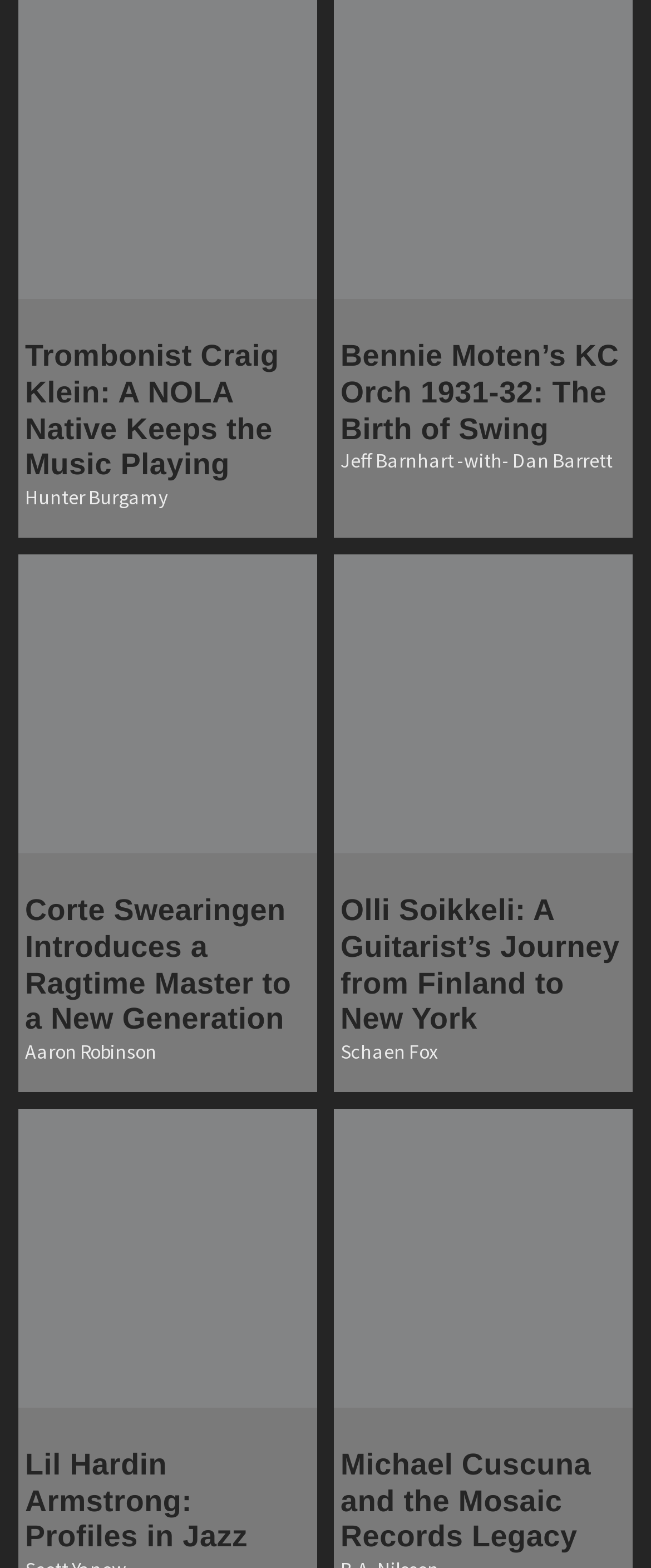Respond to the following query with just one word or a short phrase: 
What is the name of the jazz musician with a profile?

Lil Hardin Armstrong